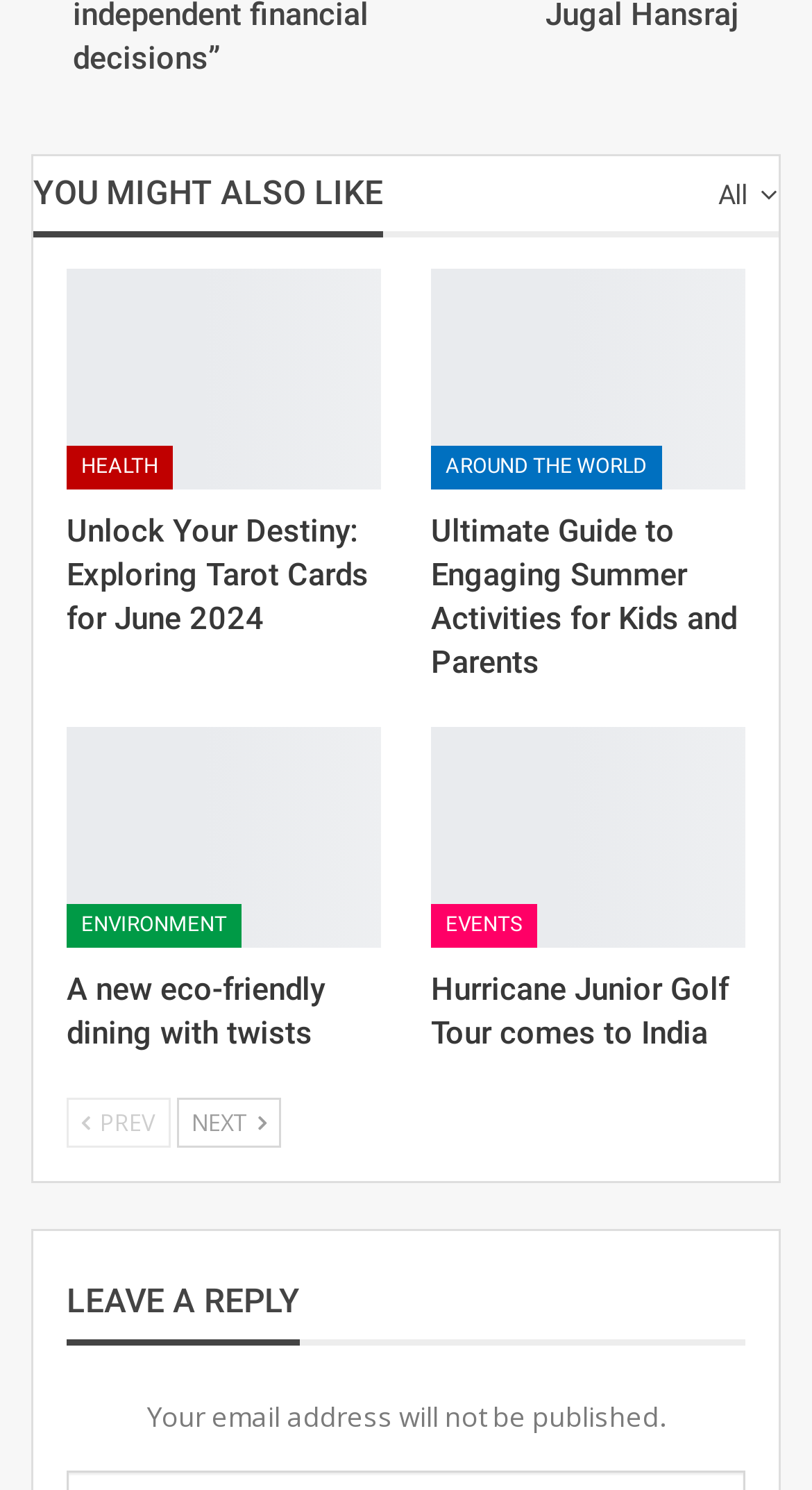What is the zodiac sign being referred to? Observe the screenshot and provide a one-word or short phrase answer.

Taurus